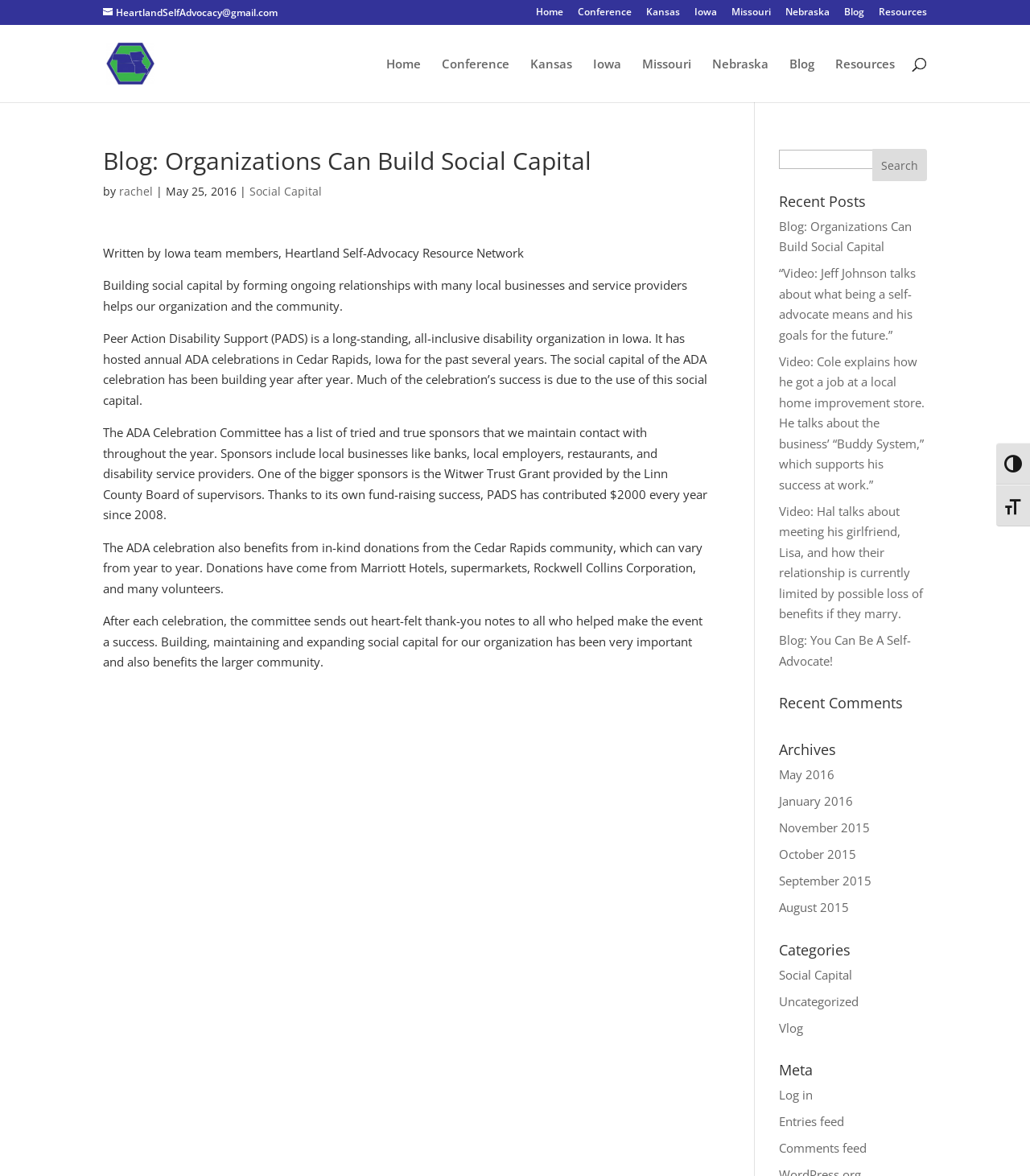Locate the bounding box coordinates of the area that needs to be clicked to fulfill the following instruction: "Toggle high contrast". The coordinates should be in the format of four float numbers between 0 and 1, namely [left, top, right, bottom].

[0.967, 0.377, 1.0, 0.412]